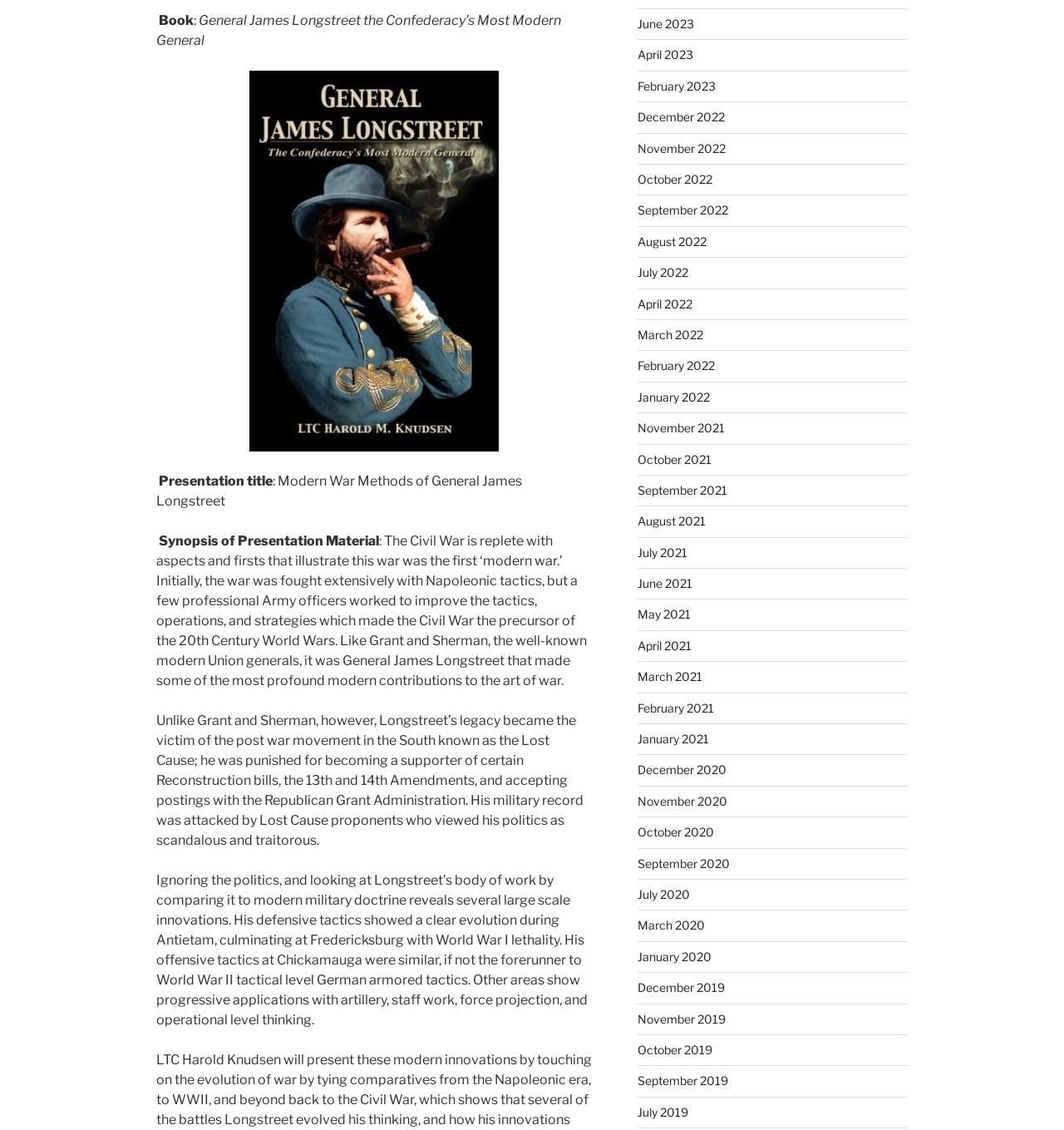Please determine the bounding box coordinates of the section I need to click to accomplish this instruction: "Read the synopsis of the presentation material".

[0.147, 0.472, 0.356, 0.486]